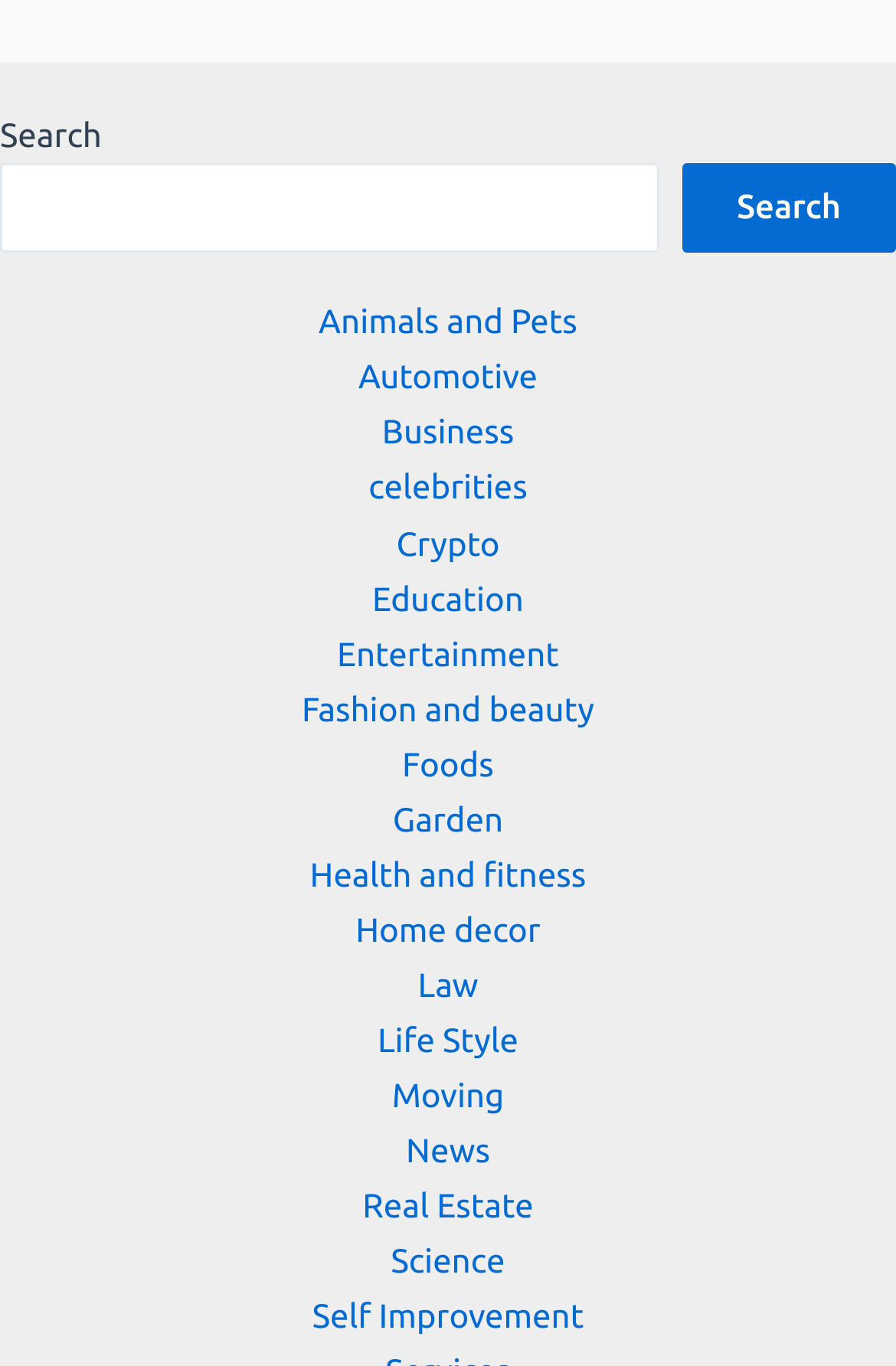Please determine the bounding box coordinates for the element that should be clicked to follow these instructions: "Learn about Health and fitness".

[0.346, 0.625, 0.654, 0.654]